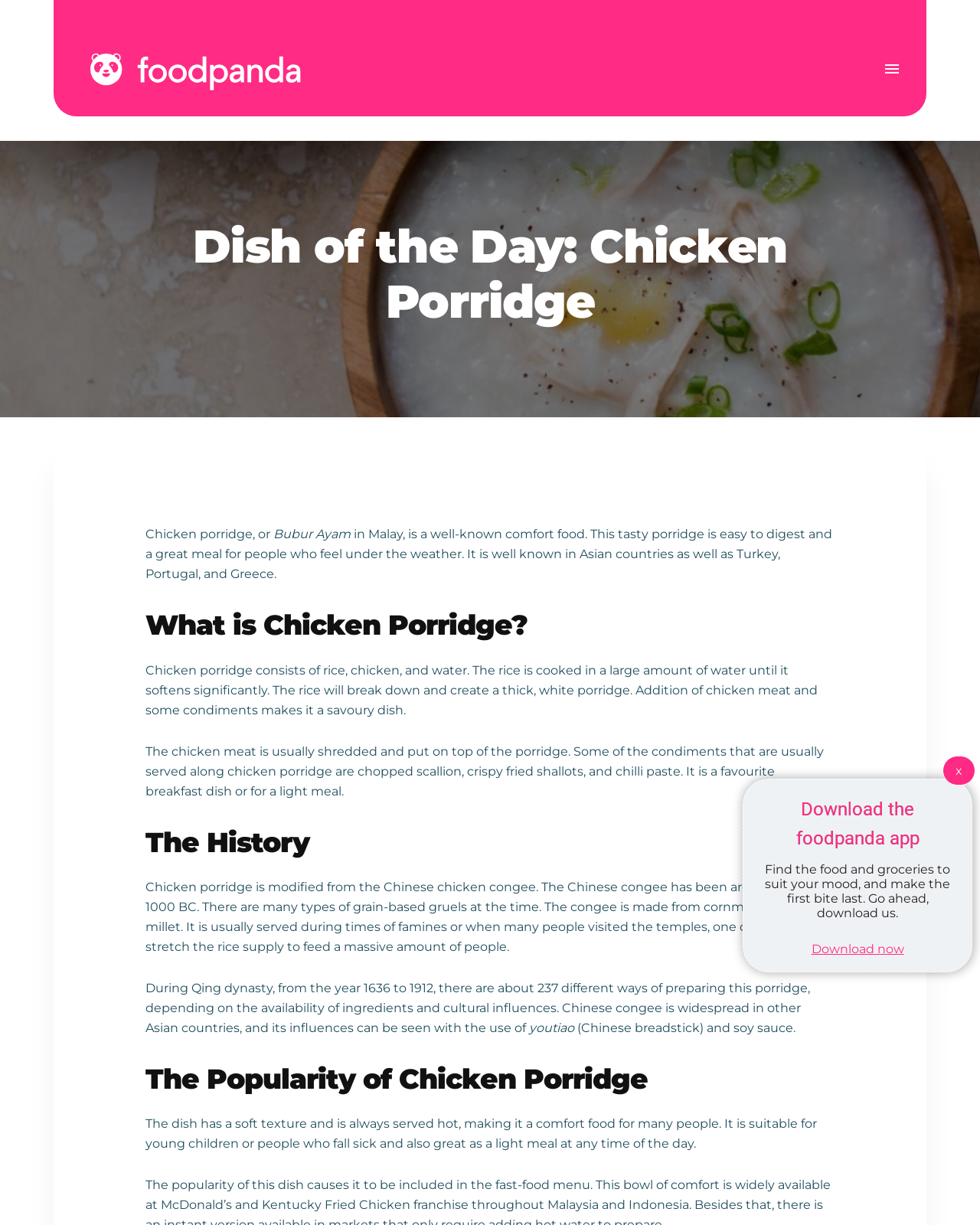Use a single word or phrase to answer this question: 
What is the origin of Chicken Porridge?

Chinese congee